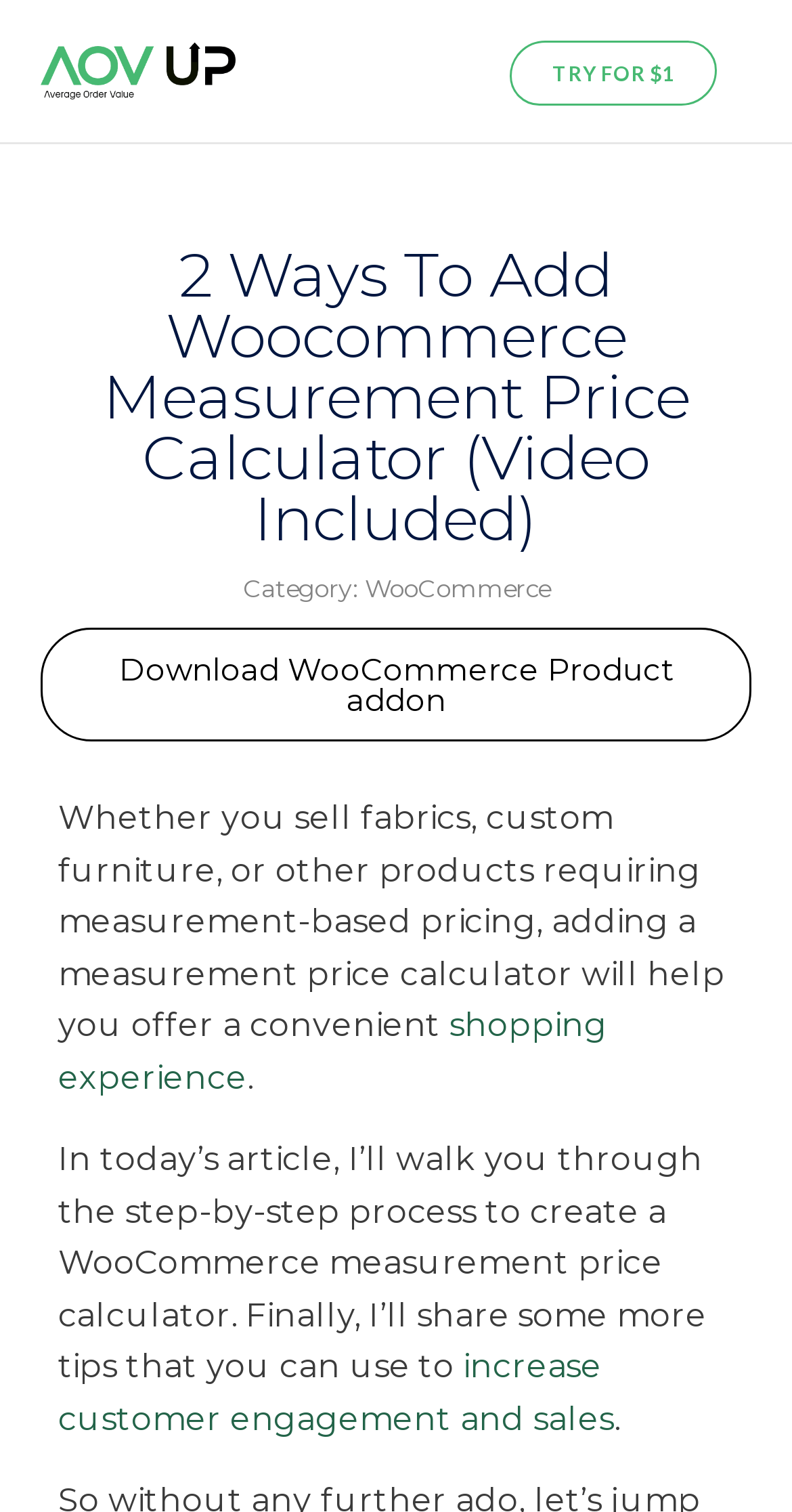Using the element description shopping experience, predict the bounding box coordinates for the UI element. Provide the coordinates in (top-left x, top-left y, bottom-right x, bottom-right y) format with values ranging from 0 to 1.

[0.073, 0.666, 0.766, 0.725]